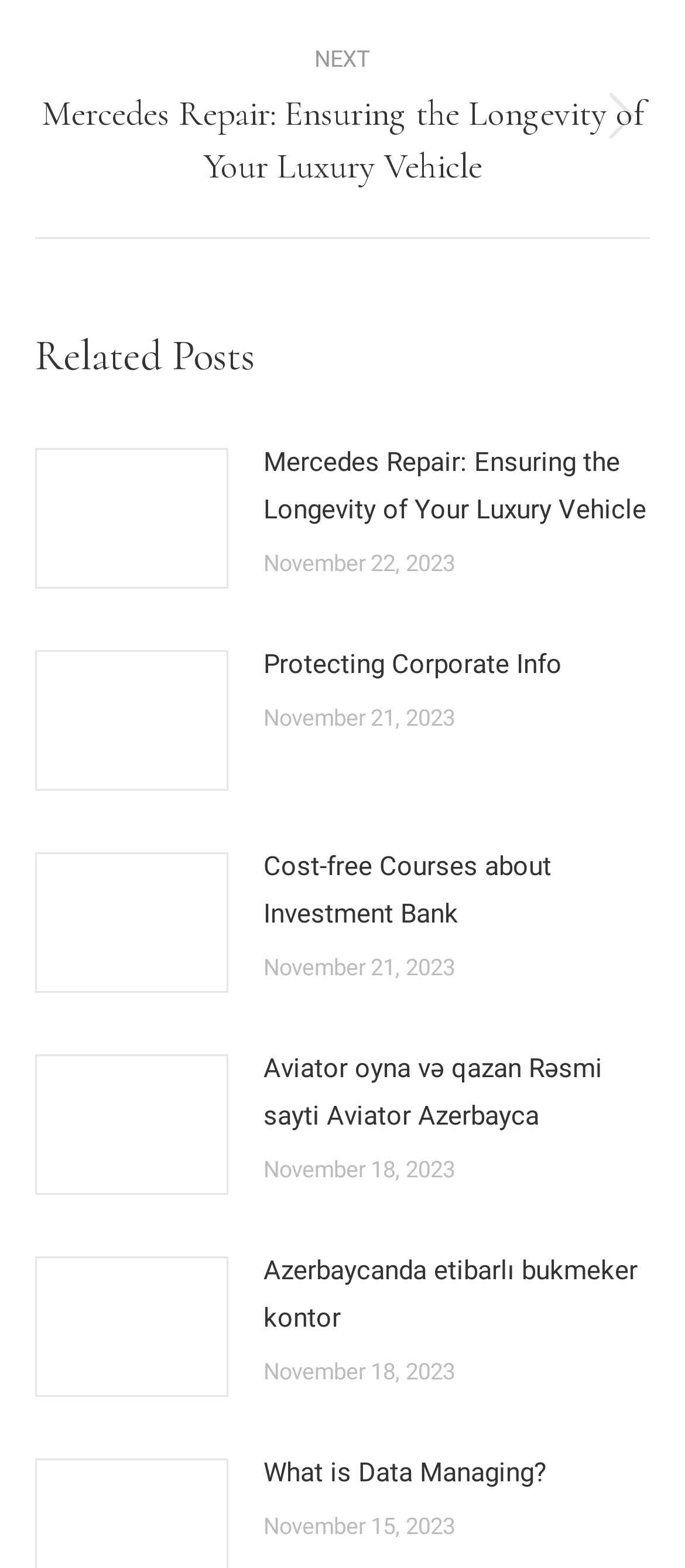Highlight the bounding box coordinates of the element that should be clicked to carry out the following instruction: "Read article about investment bank". The coordinates must be given as four float numbers ranging from 0 to 1, i.e., [left, top, right, bottom].

[0.385, 0.538, 0.949, 0.598]